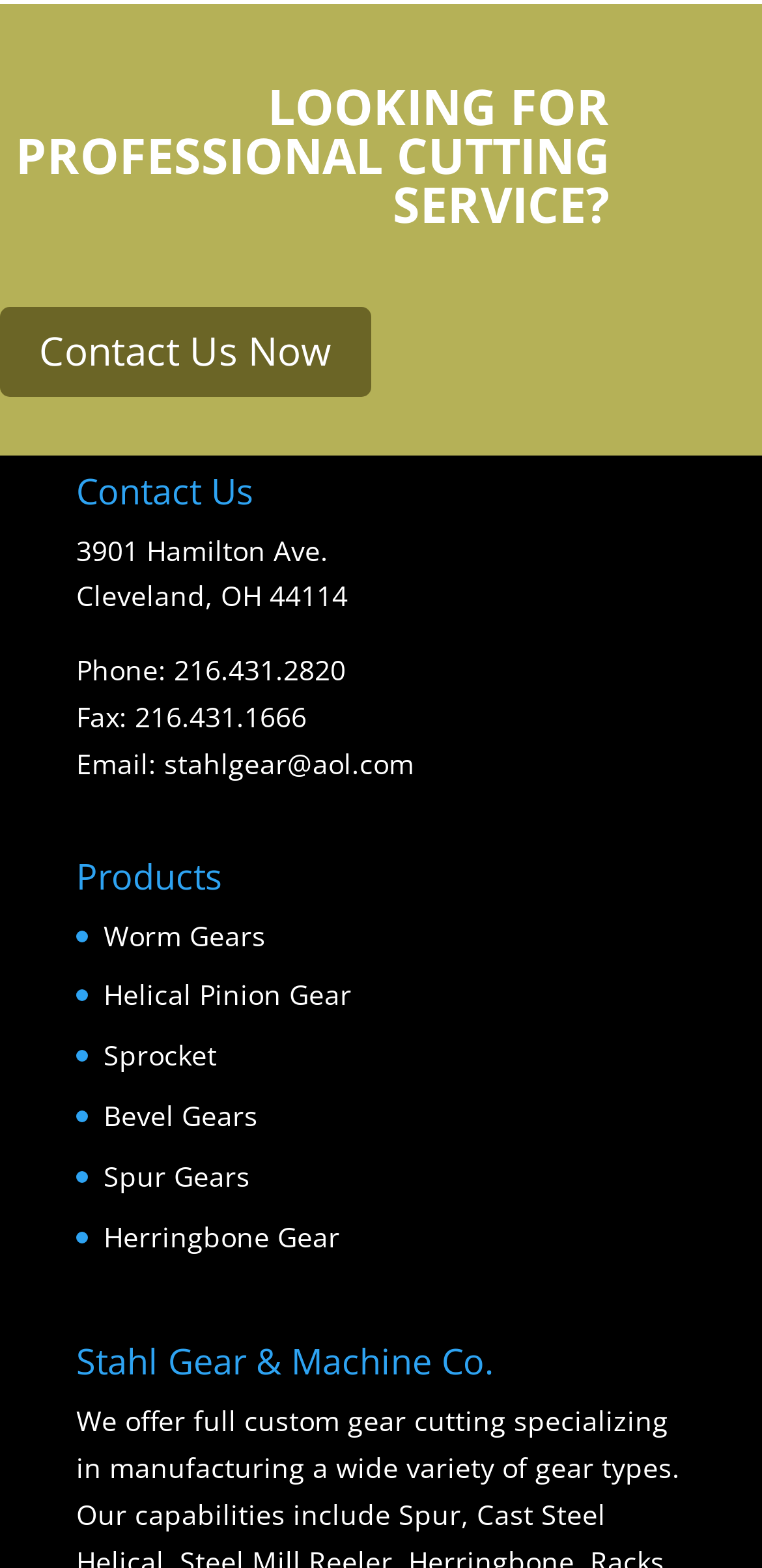Please identify the coordinates of the bounding box that should be clicked to fulfill this instruction: "Contact us now".

[0.0, 0.196, 0.487, 0.253]